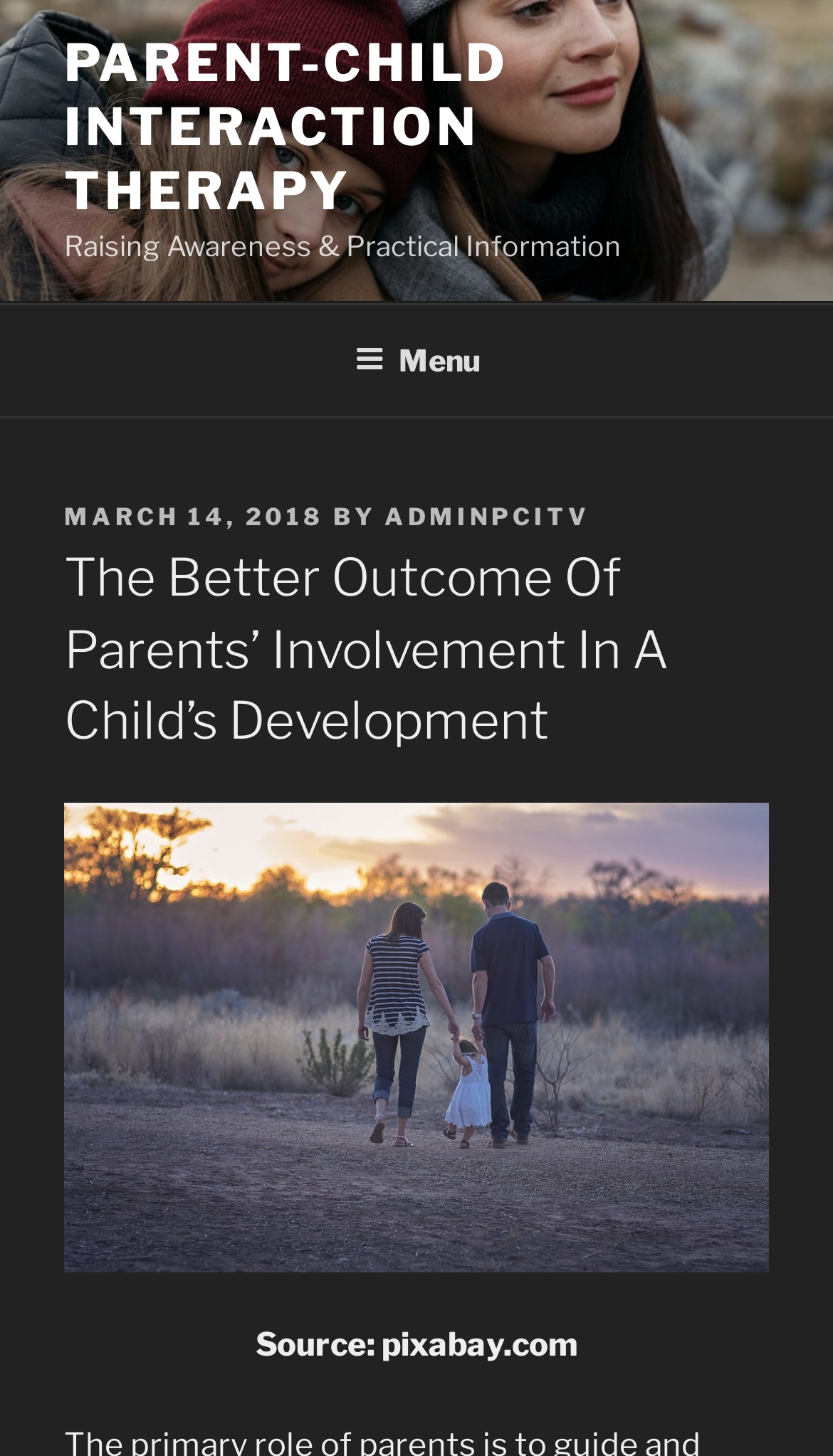Determine the bounding box for the UI element described here: "March 14, 2018February 27, 2020".

[0.077, 0.345, 0.39, 0.365]